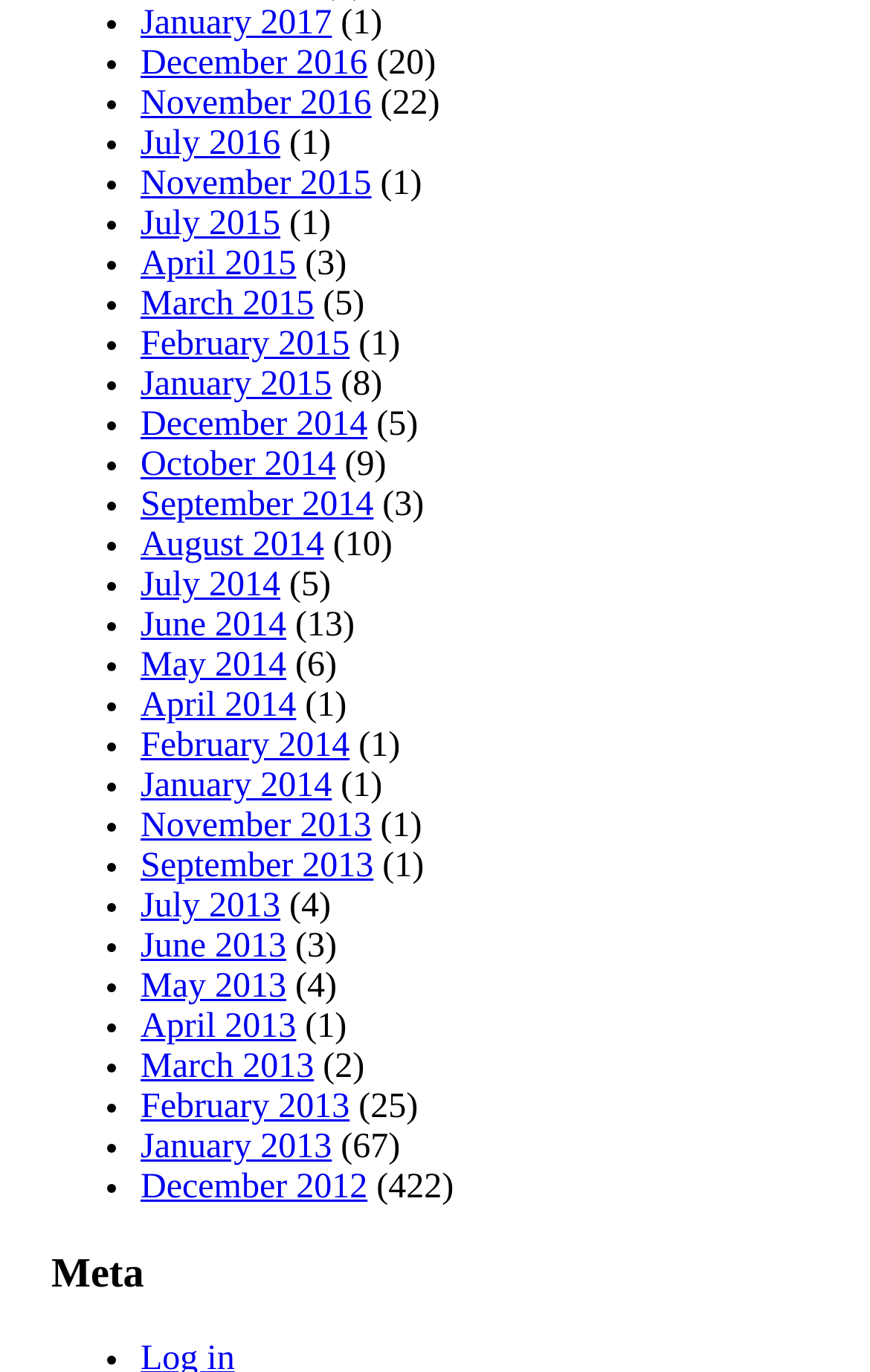Pinpoint the bounding box coordinates of the area that must be clicked to complete this instruction: "Go to February 2017 archives".

None